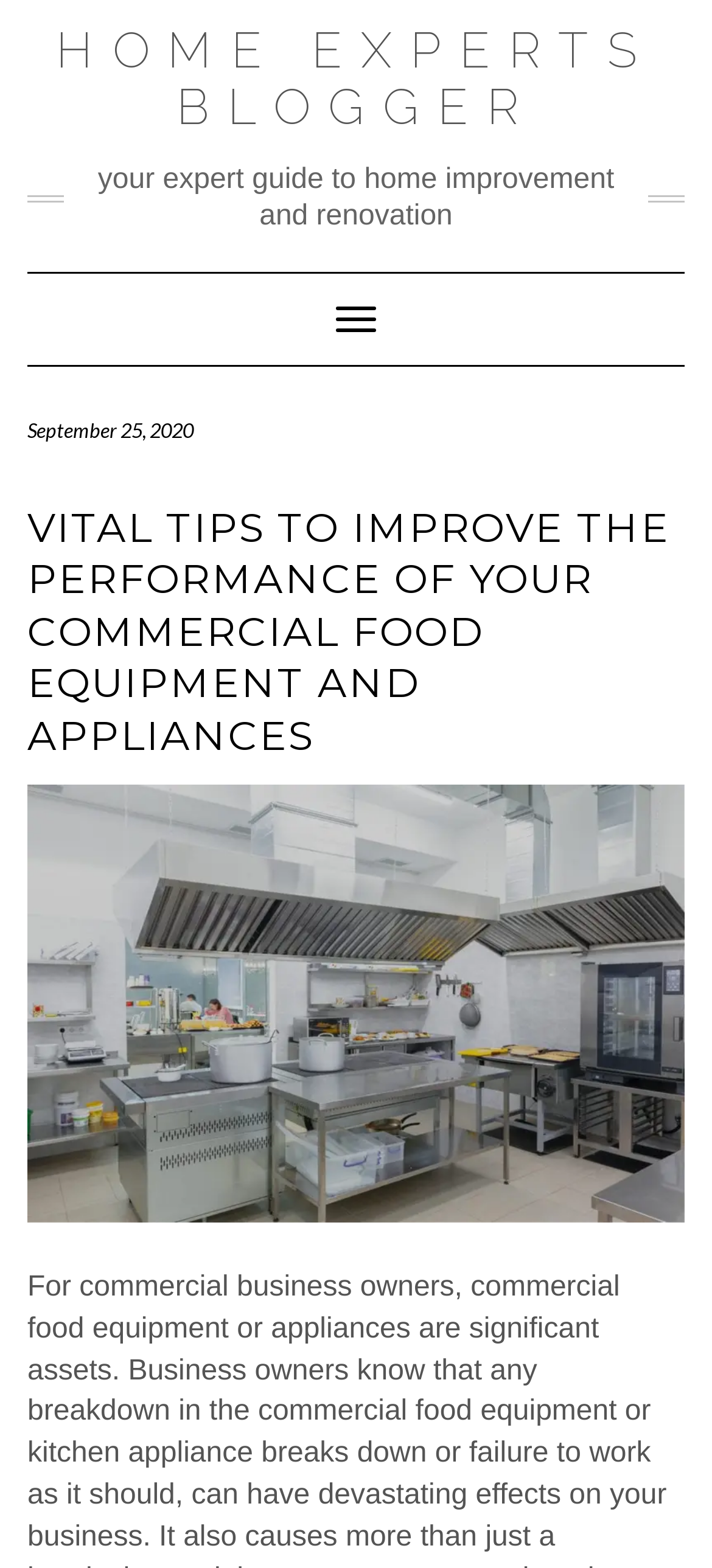Respond with a single word or short phrase to the following question: 
Is there an image on the webpage?

Yes